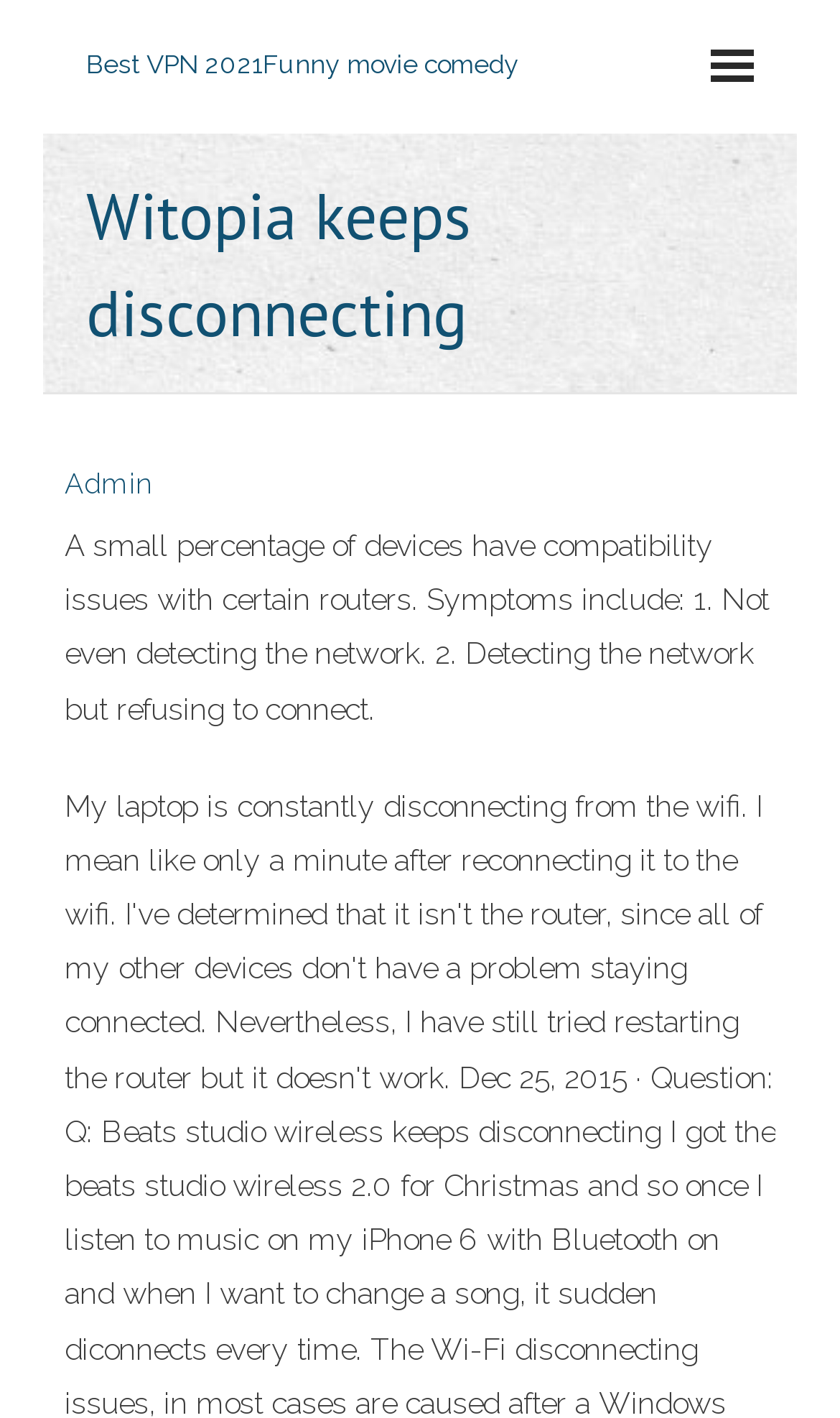Identify the bounding box for the UI element that is described as follows: "Admin".

[0.077, 0.329, 0.182, 0.352]